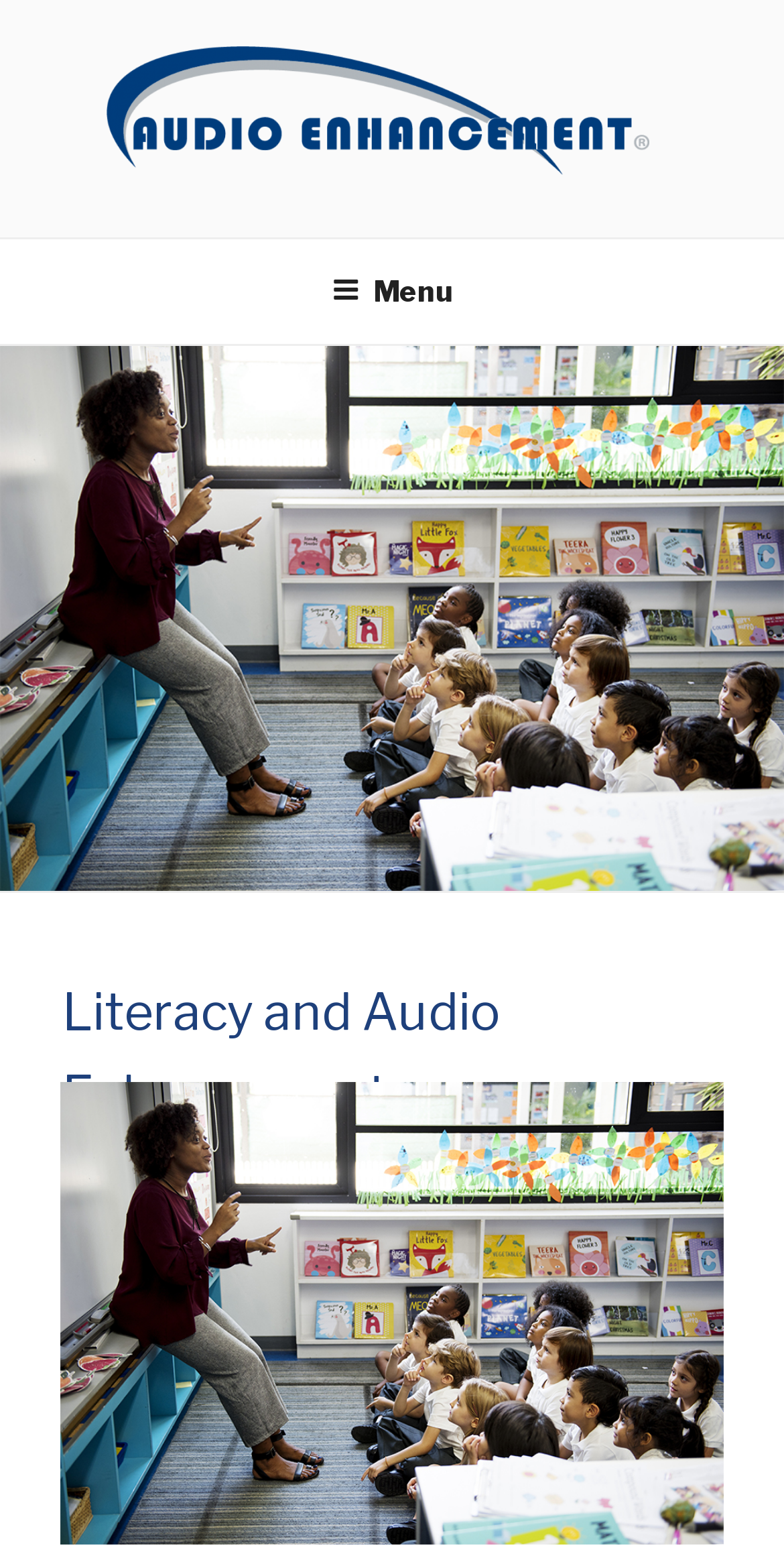What is the text on the top-left of the webpage?
Using the screenshot, give a one-word or short phrase answer.

Literacy and Audio Enhancement